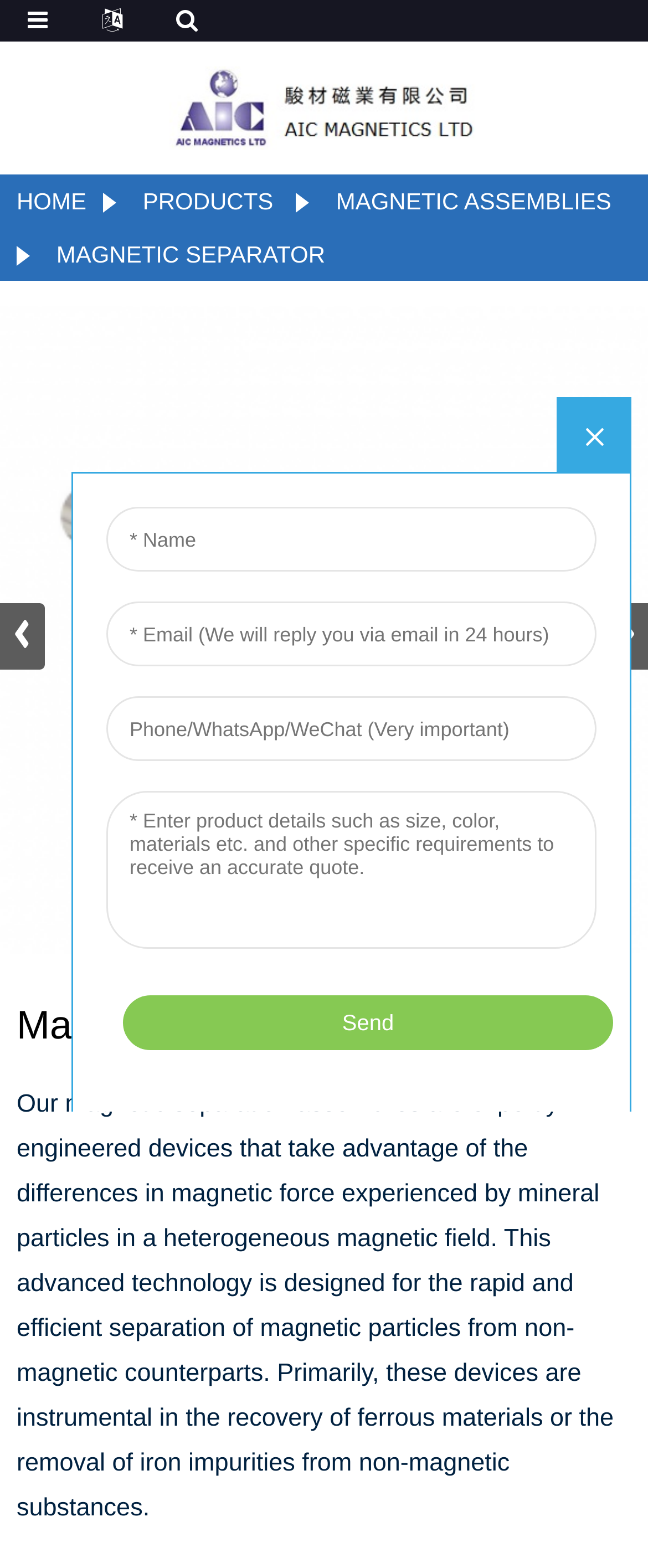Respond to the question below with a single word or phrase: How many navigation links are there in the top menu?

4